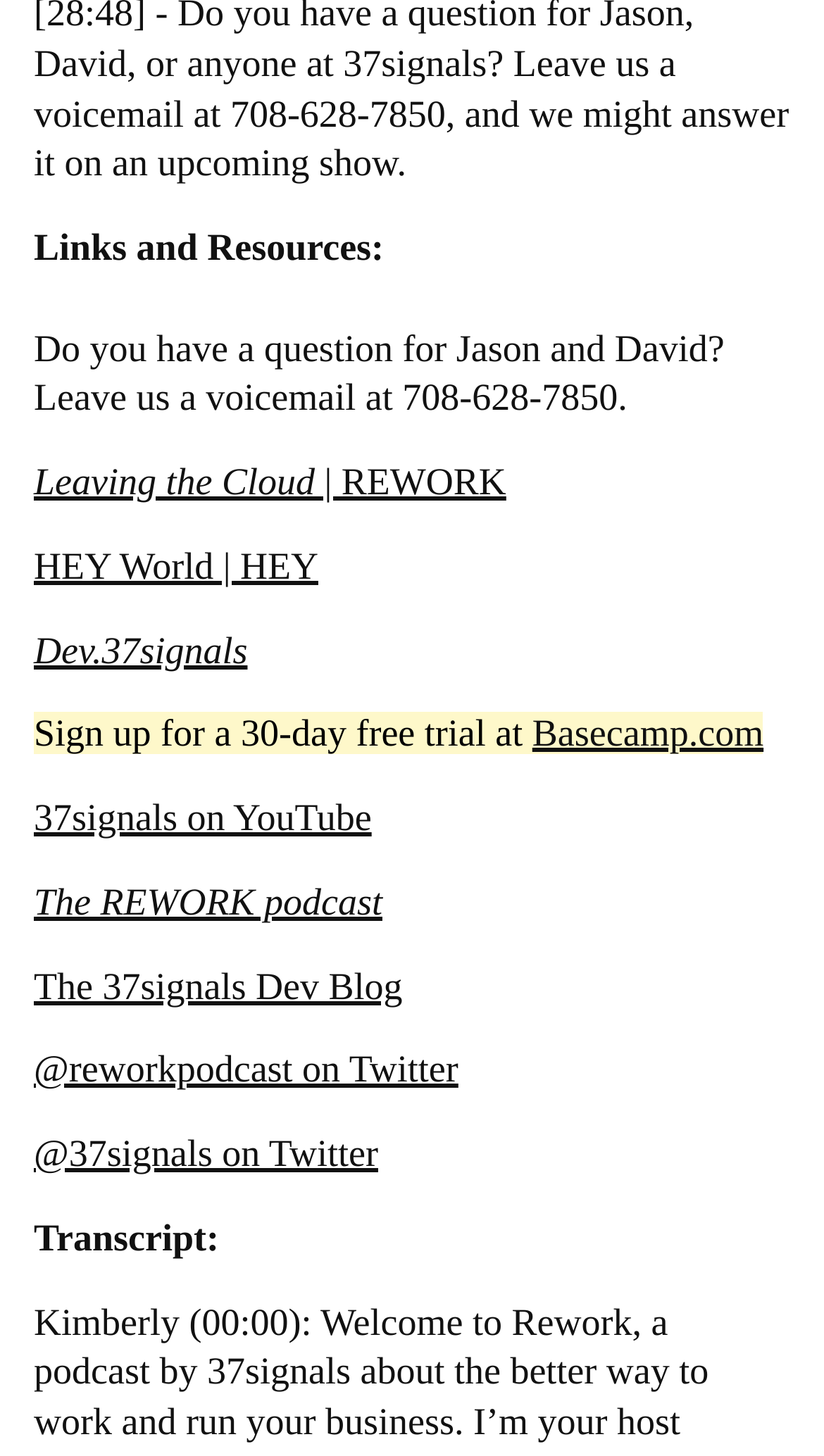Using the provided element description: "Dev.37signals", identify the bounding box coordinates. The coordinates should be four floats between 0 and 1 in the order [left, top, right, bottom].

[0.041, 0.432, 0.3, 0.461]